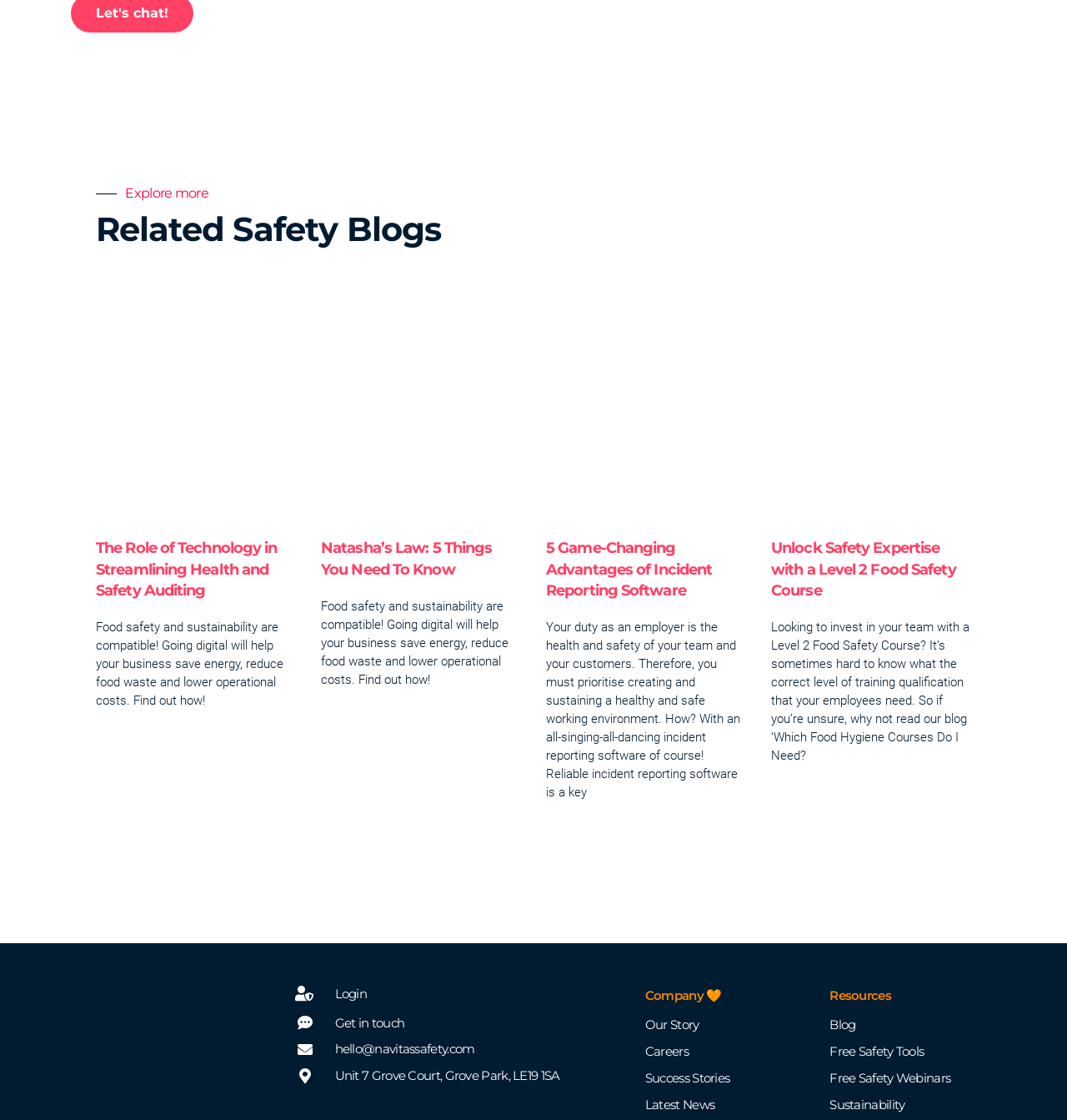Find the bounding box coordinates for the UI element that matches this description: "Success Stories".

[0.605, 0.953, 0.75, 0.972]